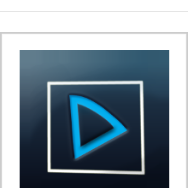What type of content is likely to be shared on this platform?
Ensure your answer is thorough and detailed.

The context surrounding the logo includes a focus on sharing audio content, likely appealing to users interested in music or audio media, which suggests that the platform is designed for sharing audio content.